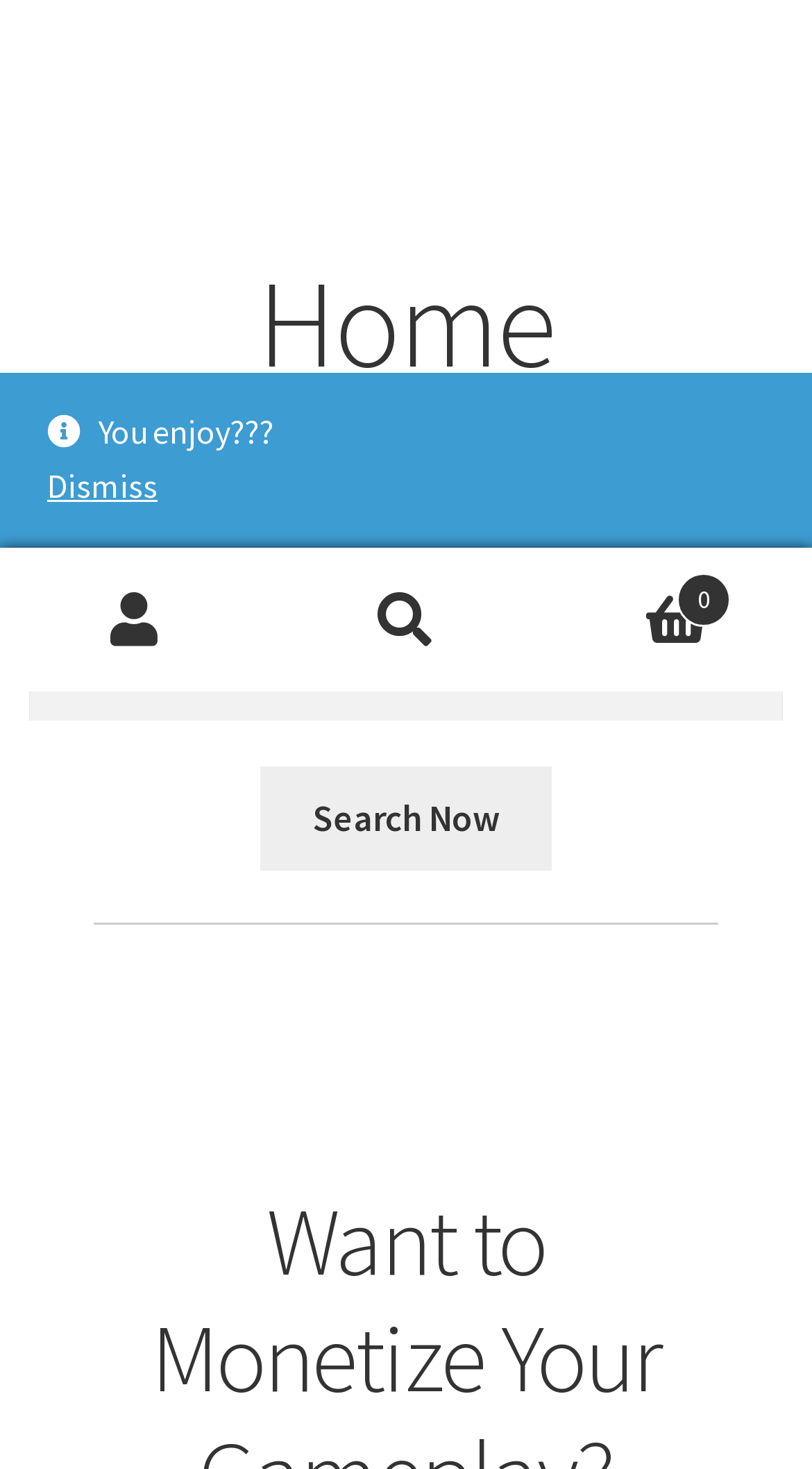Provide the bounding box coordinates of the HTML element this sentence describes: "Shop". The bounding box coordinates consist of four float numbers between 0 and 1, i.e., [left, top, right, bottom].

[0.058, 0.549, 0.942, 0.625]